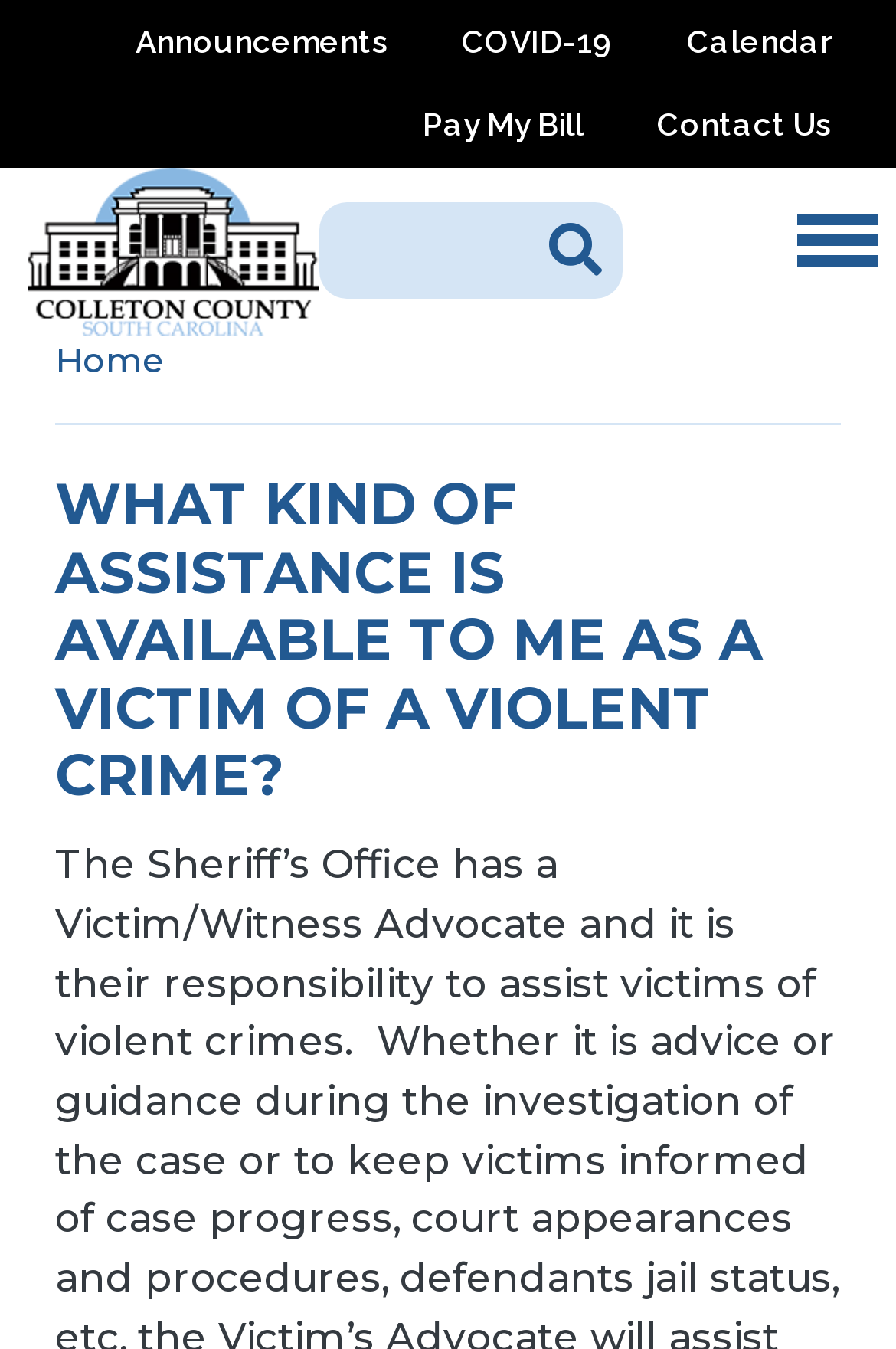Specify the bounding box coordinates of the area that needs to be clicked to achieve the following instruction: "Search for something".

None